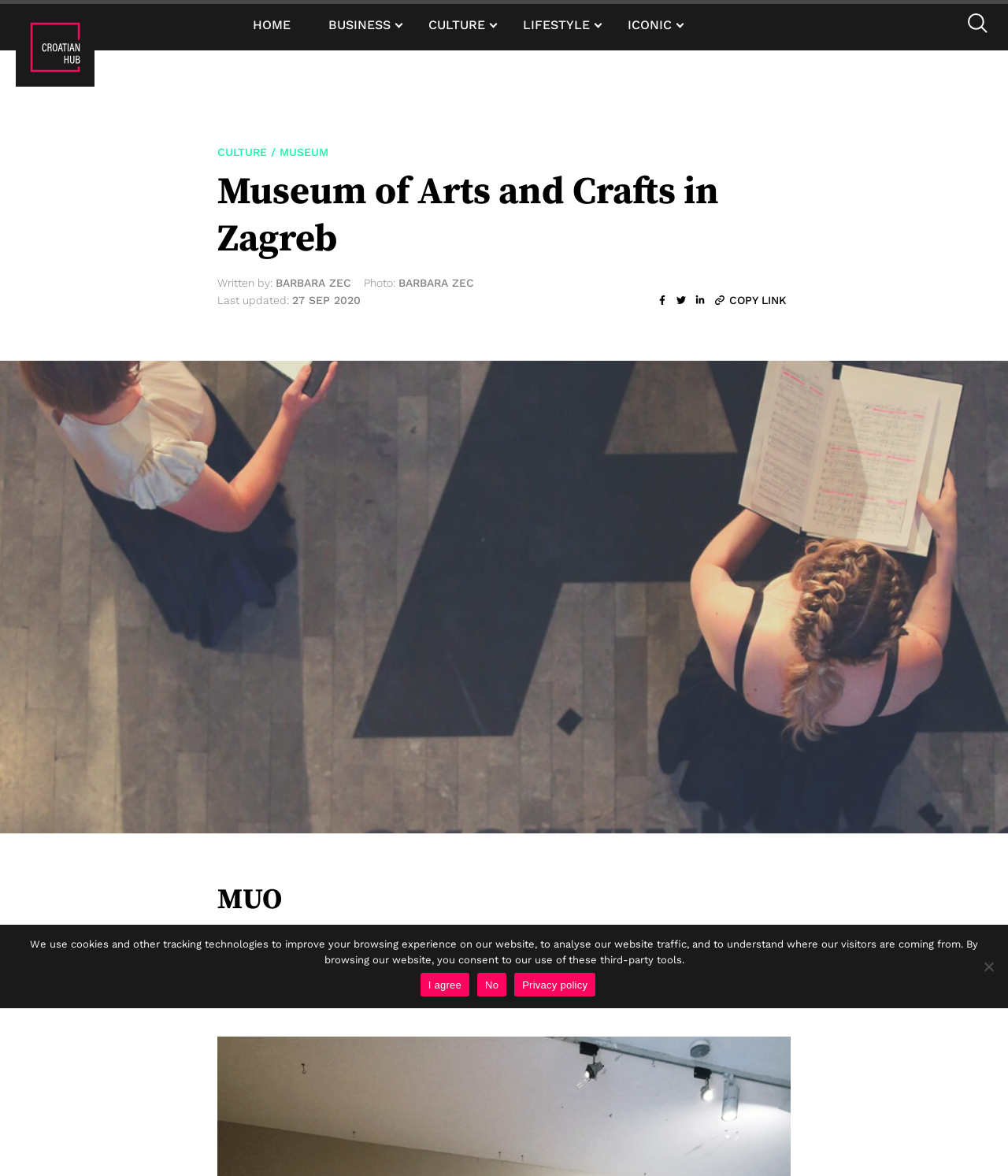Point out the bounding box coordinates of the section to click in order to follow this instruction: "Open the search".

[0.955, 0.011, 0.984, 0.032]